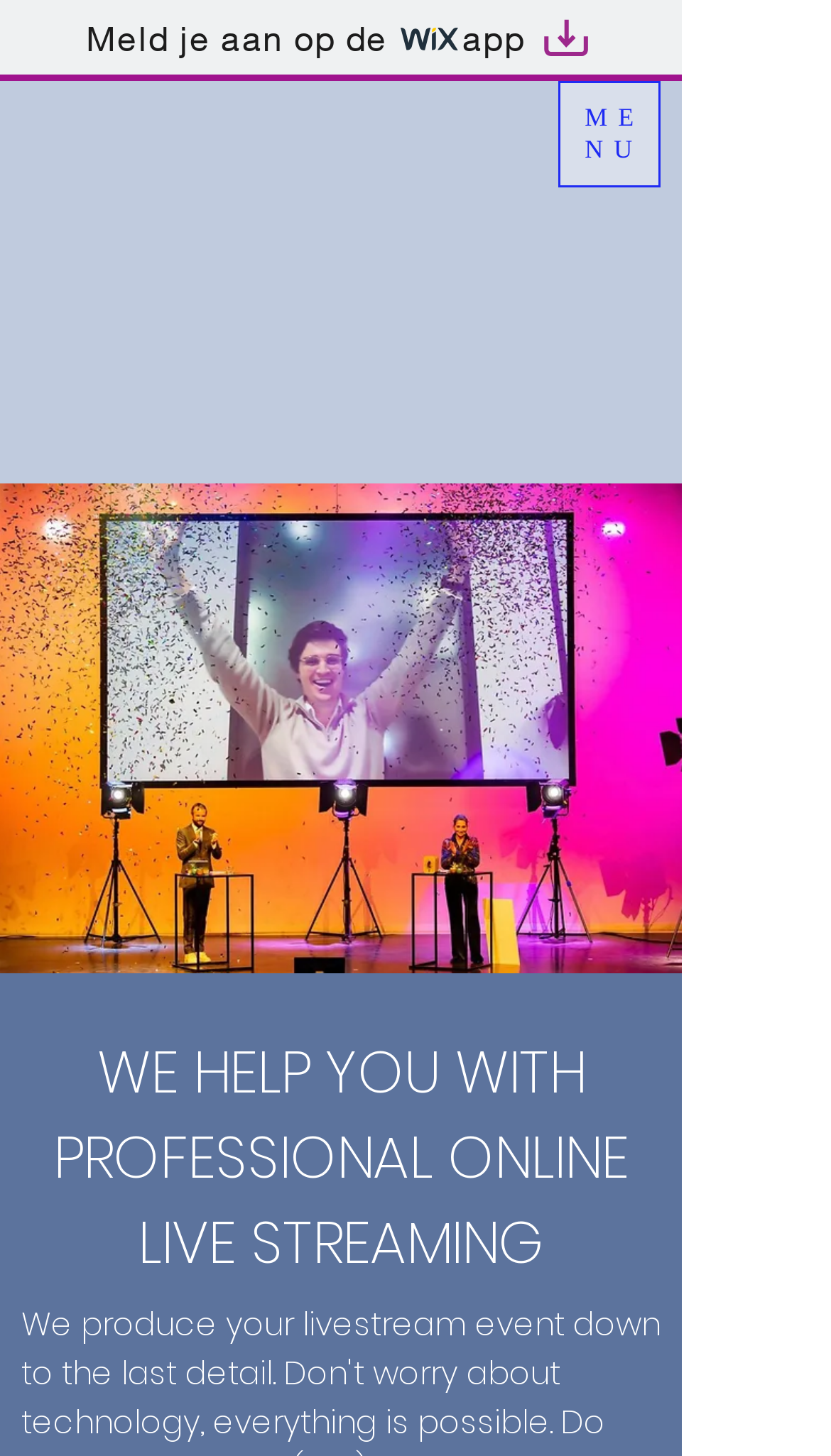Create a detailed summary of all the visual and textual information on the webpage.

The webpage appears to be related to webinars and online broadcasting, with a focus on Amsterdam. At the top left of the page, there is a link to "Meld je aan op de wix app Artboard 1" accompanied by two small images, "wix" and "Artboard 1". 

To the right of this link, there is a button to "Open navigation menu" which has a popup dialog. Above this button, there are two static text elements, "ME" and "NU", positioned closely together.

Below these elements, there is a prominent heading that spans most of the page's width, stating "WE HELP YOU WITH PROFESSIONAL ONLINE LIVE STREAMING". This heading is centered near the bottom of the page.